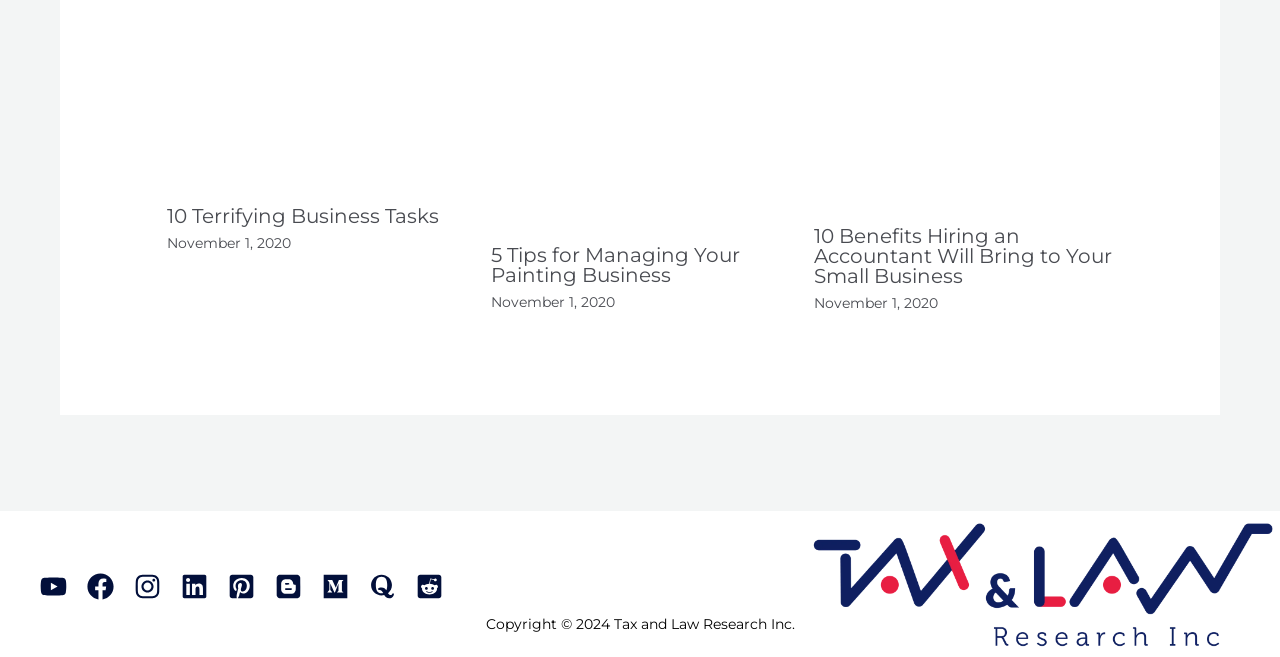What is the copyright information present at the bottom of the page?
Please elaborate on the answer to the question with detailed information.

The static text 'Copyright 2024 Tax and Law Research Inc.' is present at the bottom of the page, which suggests that the webpage is copyrighted by Tax and Law Research Inc. in 2024.